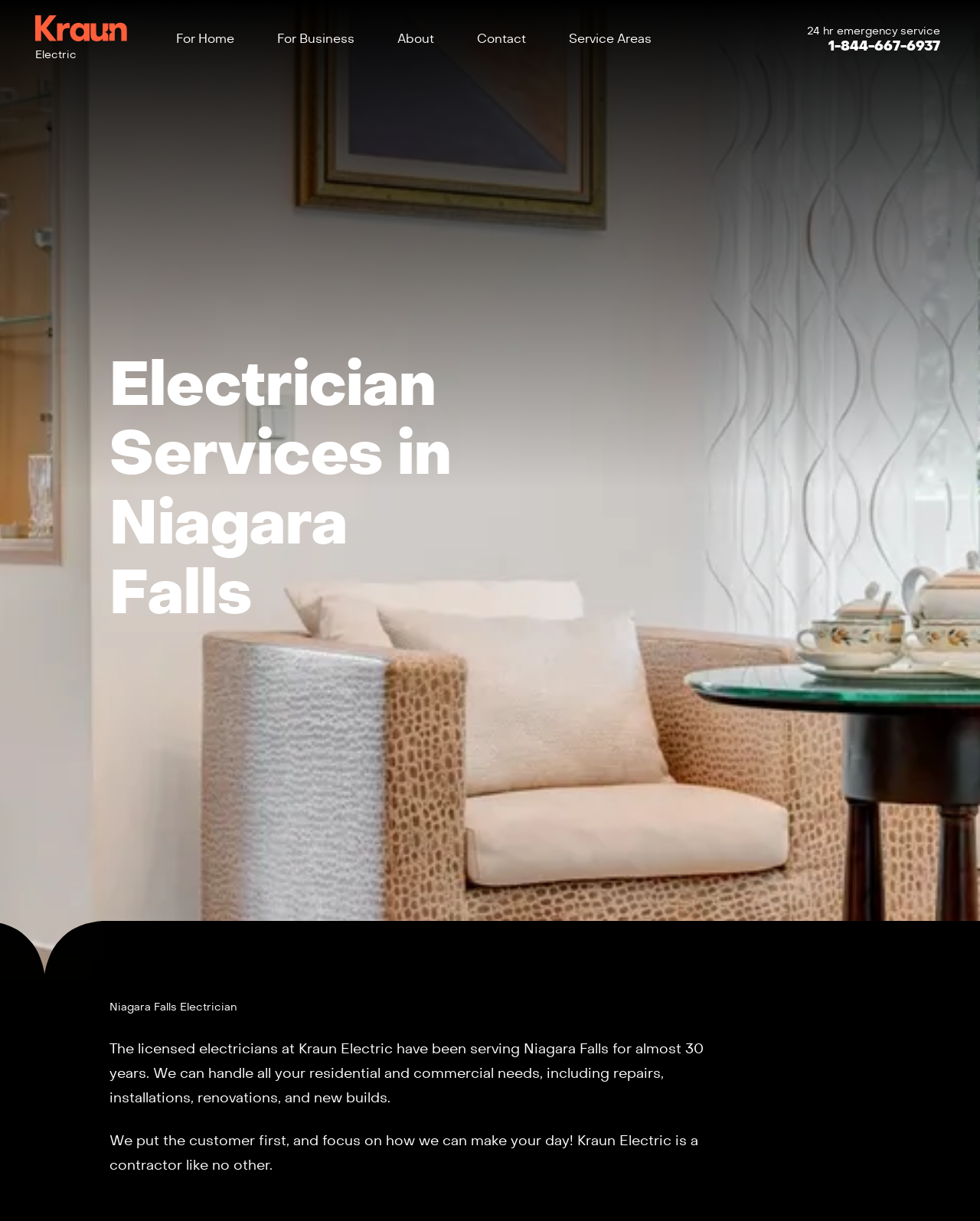What is the main service provided?
Using the image provided, answer with just one word or phrase.

Electrical services